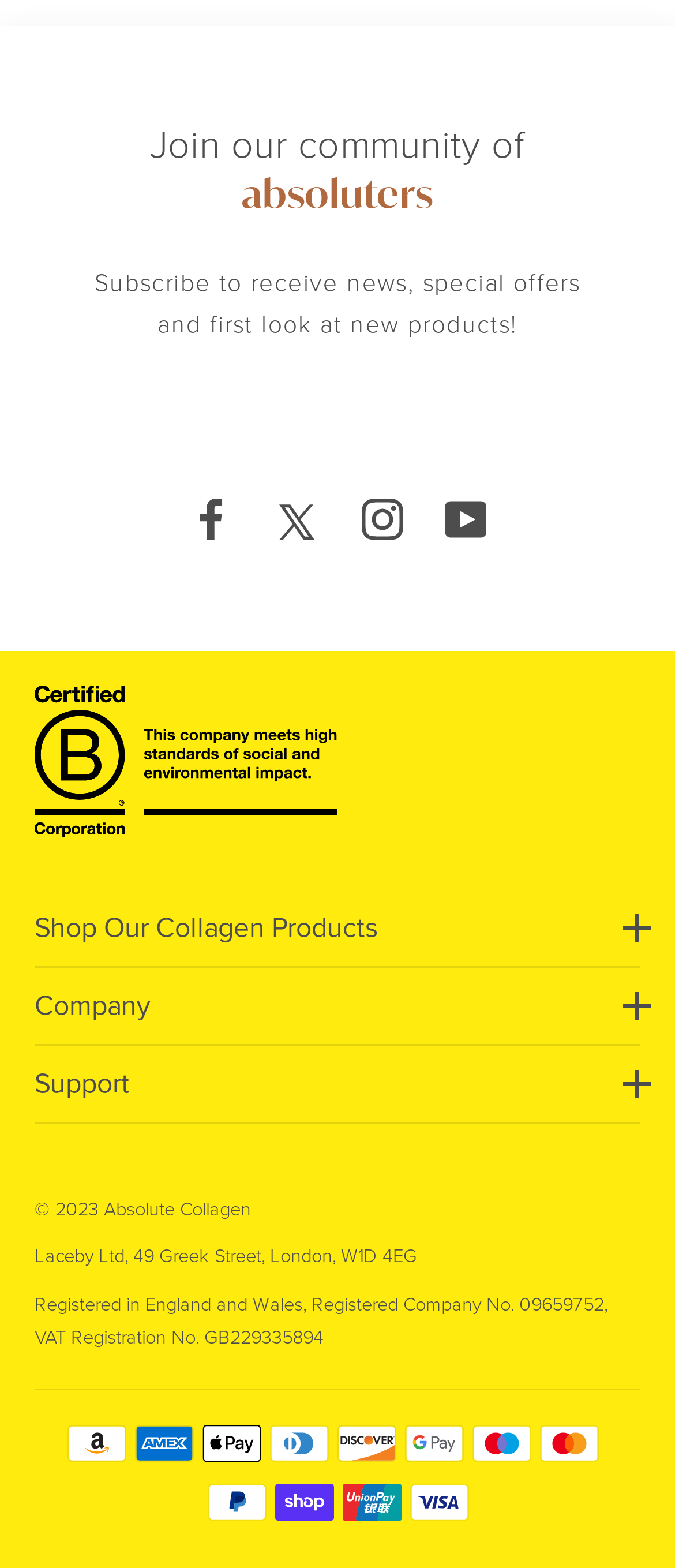Please answer the following question using a single word or phrase: 
What social media platforms is the company on?

YouTube, Instagram, Facebook